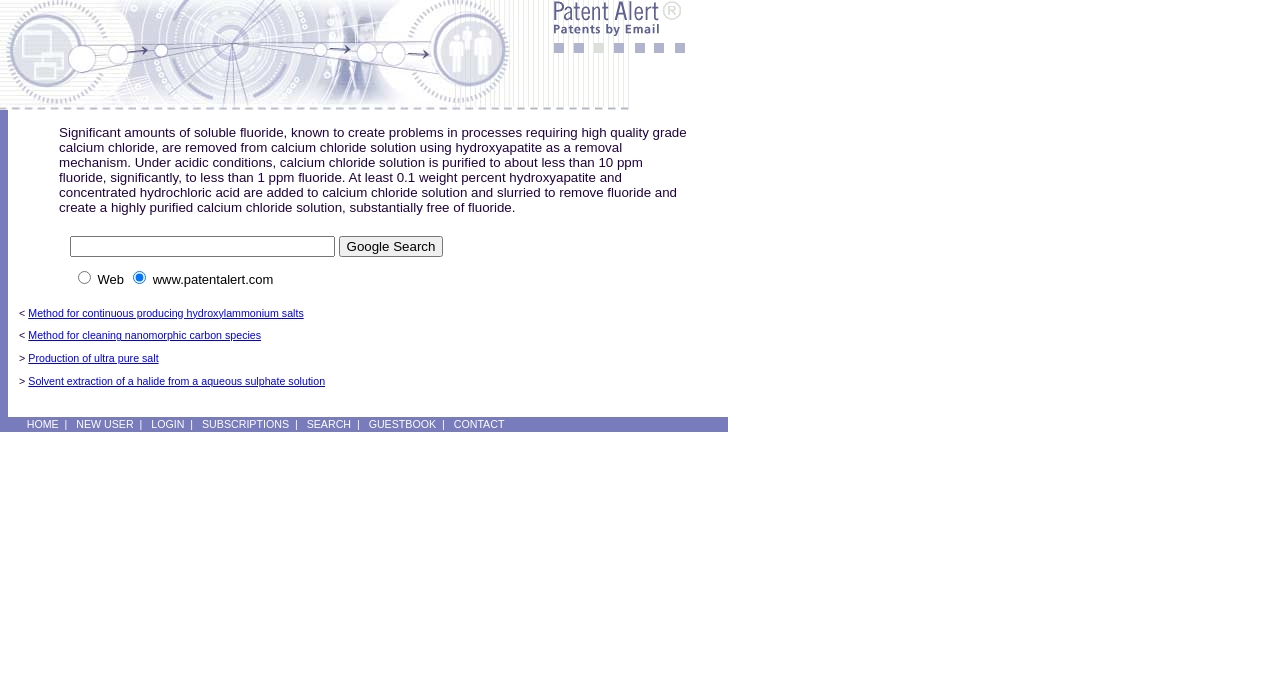Can you provide the bounding box coordinates for the element that should be clicked to implement the instruction: "Click on CONTACT"?

[0.354, 0.614, 0.394, 0.632]